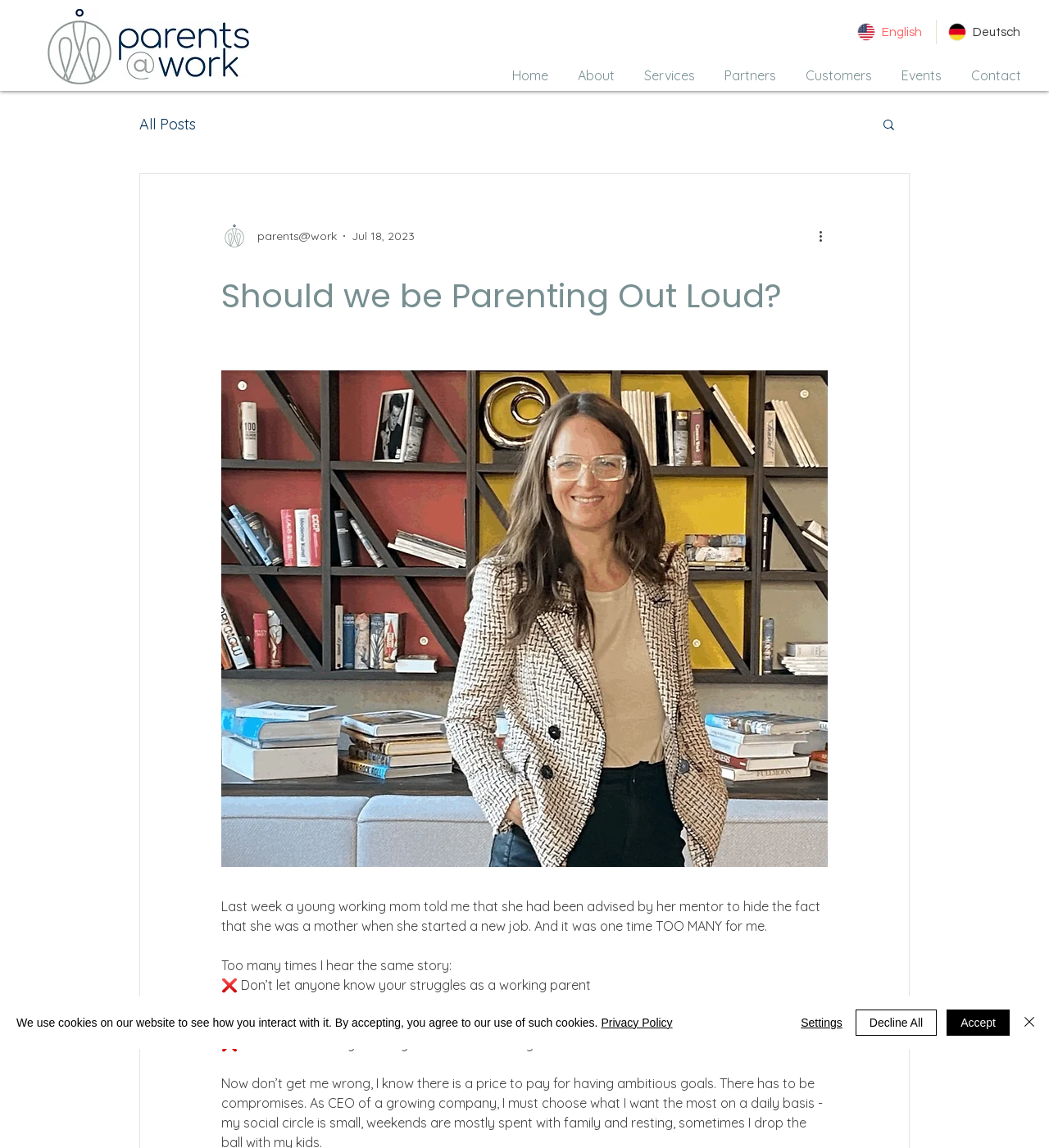Please give the bounding box coordinates of the area that should be clicked to fulfill the following instruction: "Search for something". The coordinates should be in the format of four float numbers from 0 to 1, i.e., [left, top, right, bottom].

[0.84, 0.102, 0.855, 0.117]